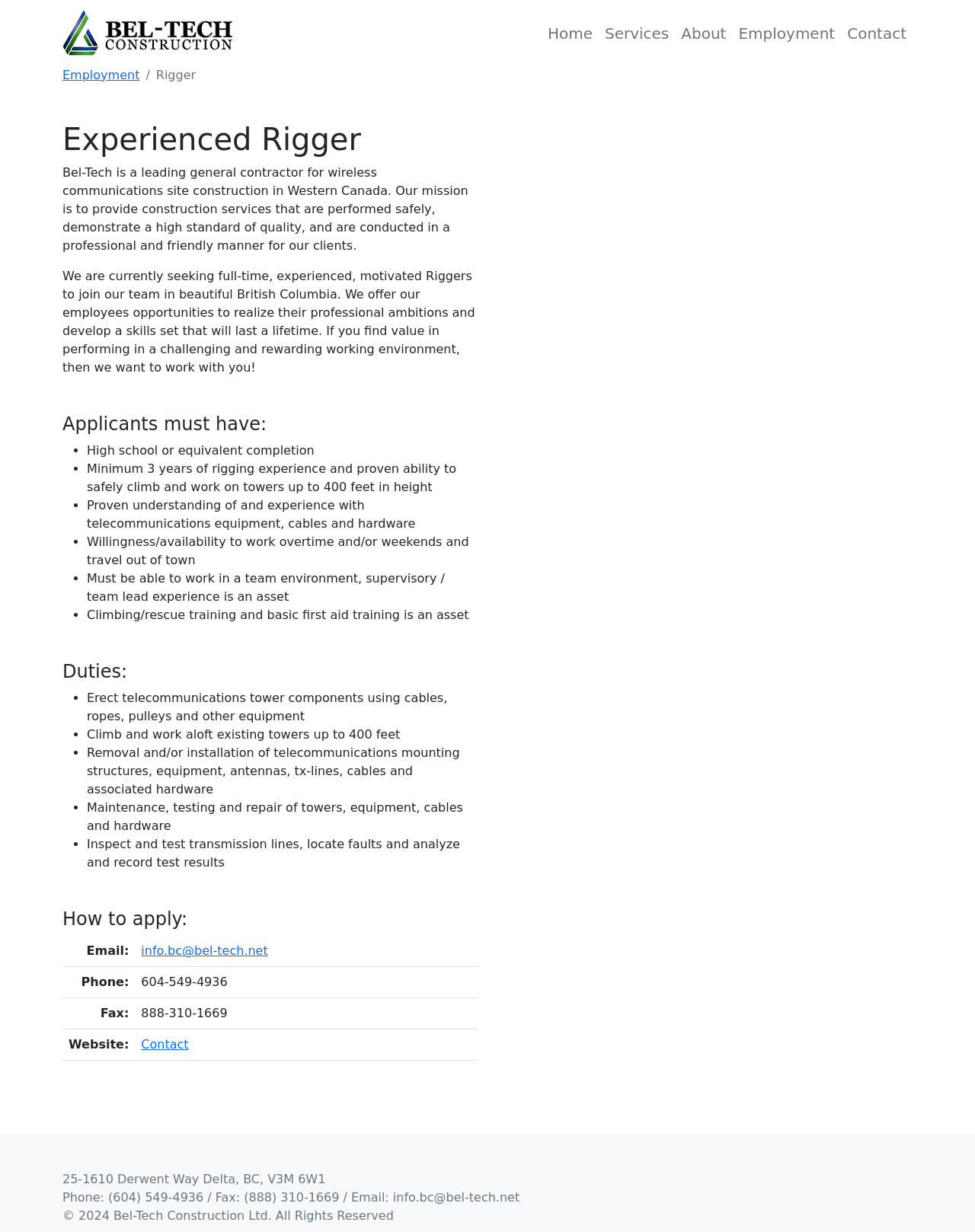What is the location of the company?
Using the image as a reference, answer with just one word or a short phrase.

Delta, BC, V3M 6W1